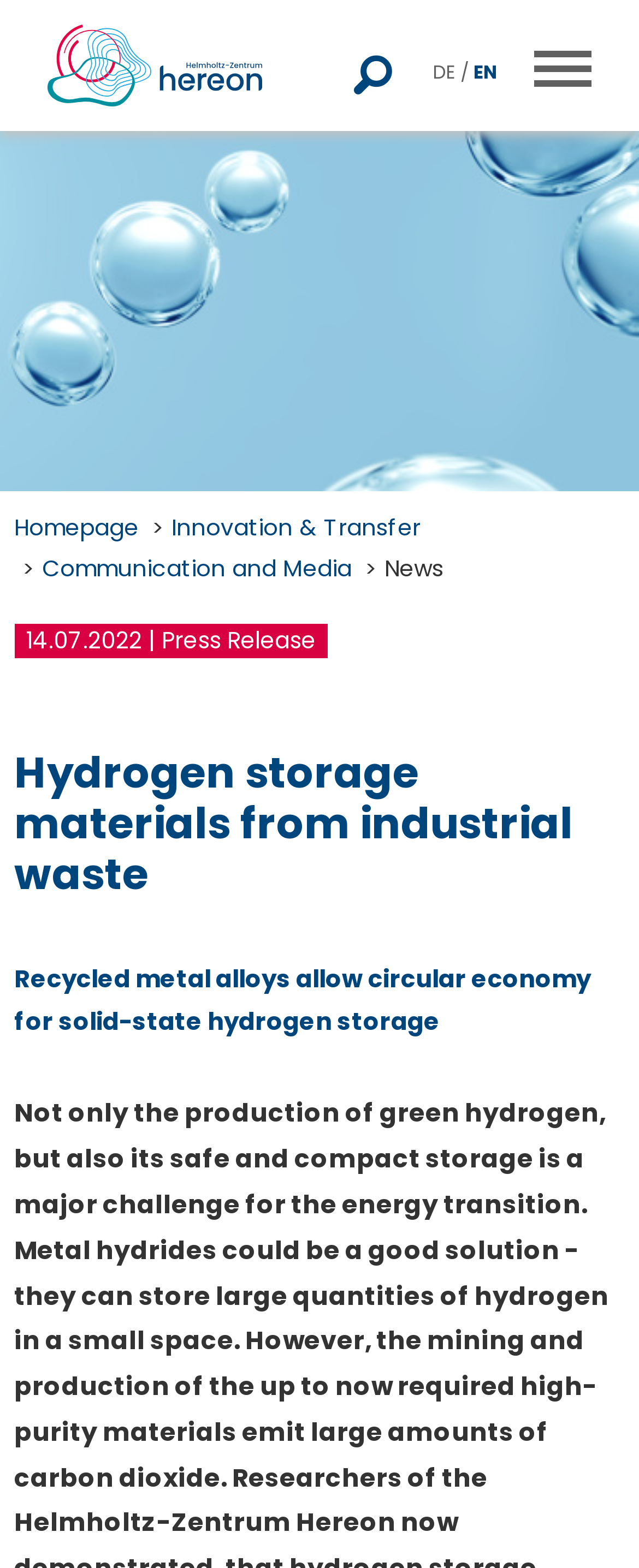What is the logo of the website?
Please respond to the question with a detailed and well-explained answer.

The logo is located at the top left corner of the webpage, and it is an image with the text 'Logo des Helmholtz-Zentrums Hereon'.